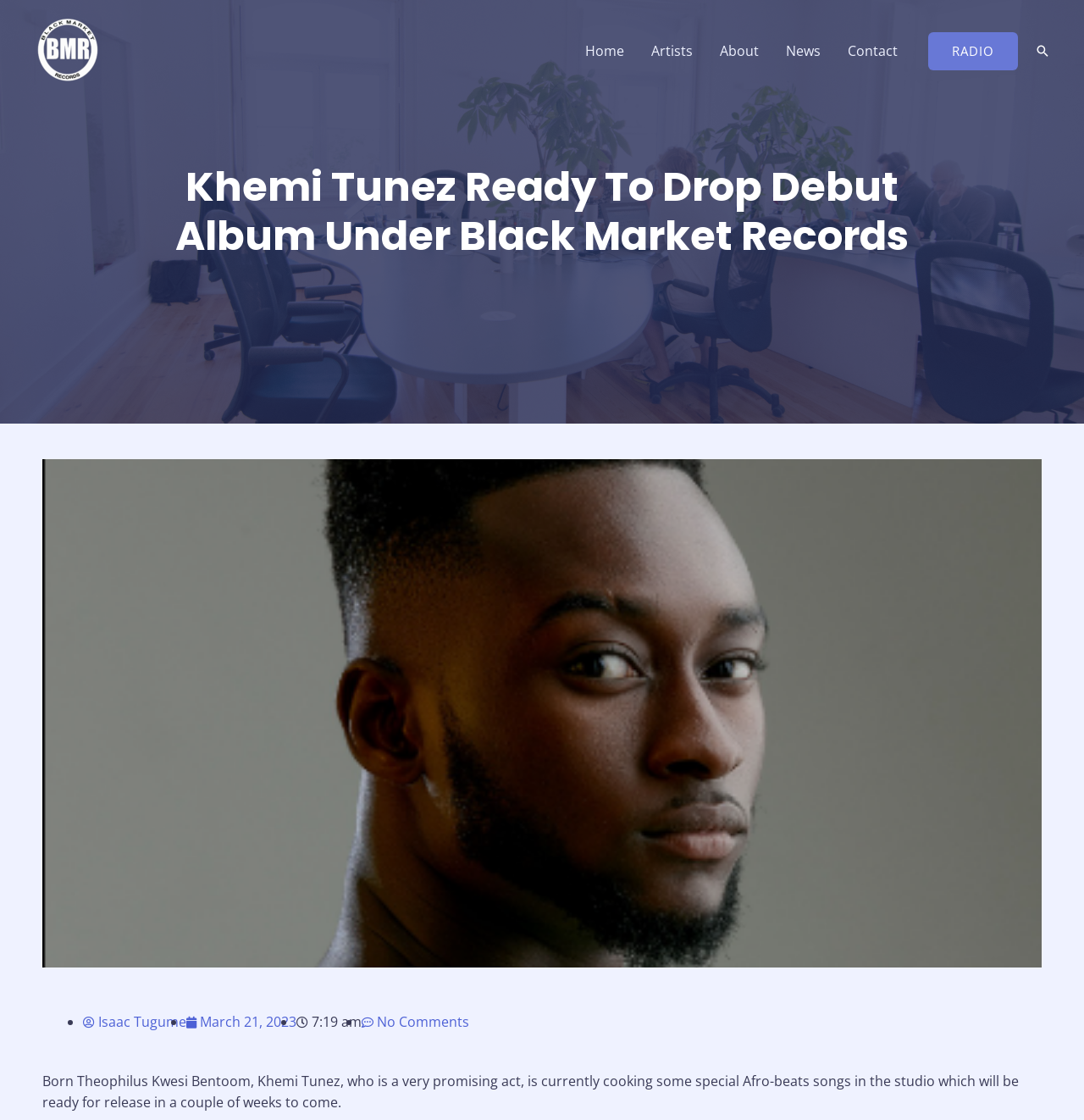Determine the bounding box coordinates for the HTML element mentioned in the following description: "Isaac Tugume". The coordinates should be a list of four floats ranging from 0 to 1, represented as [left, top, right, bottom].

[0.077, 0.904, 0.172, 0.921]